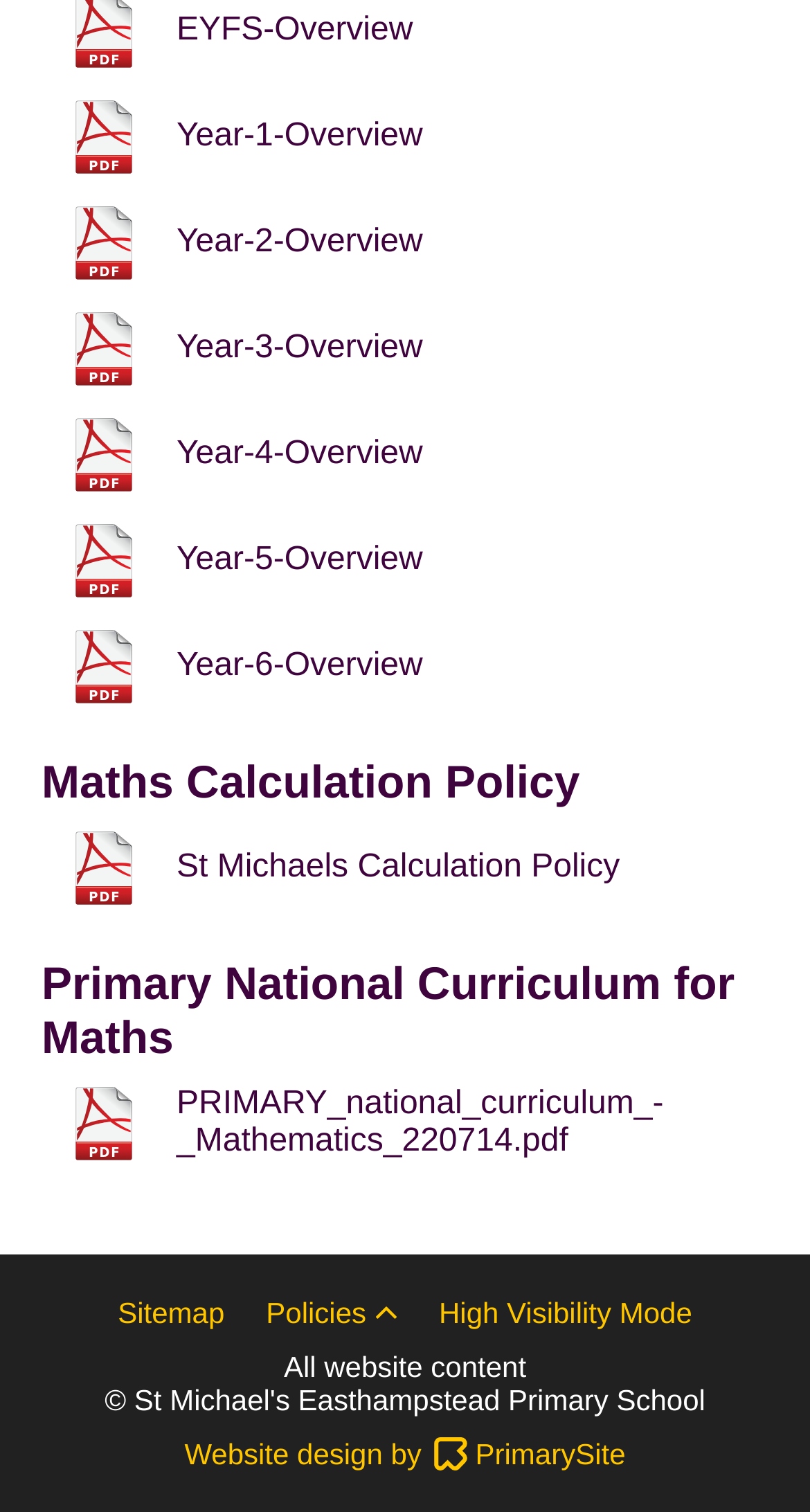Using the webpage screenshot, find the UI element described by Sitemap. Provide the bounding box coordinates in the format (top-left x, top-left y, bottom-right x, bottom-right y), ensuring all values are floating point numbers between 0 and 1.

[0.145, 0.857, 0.277, 0.879]